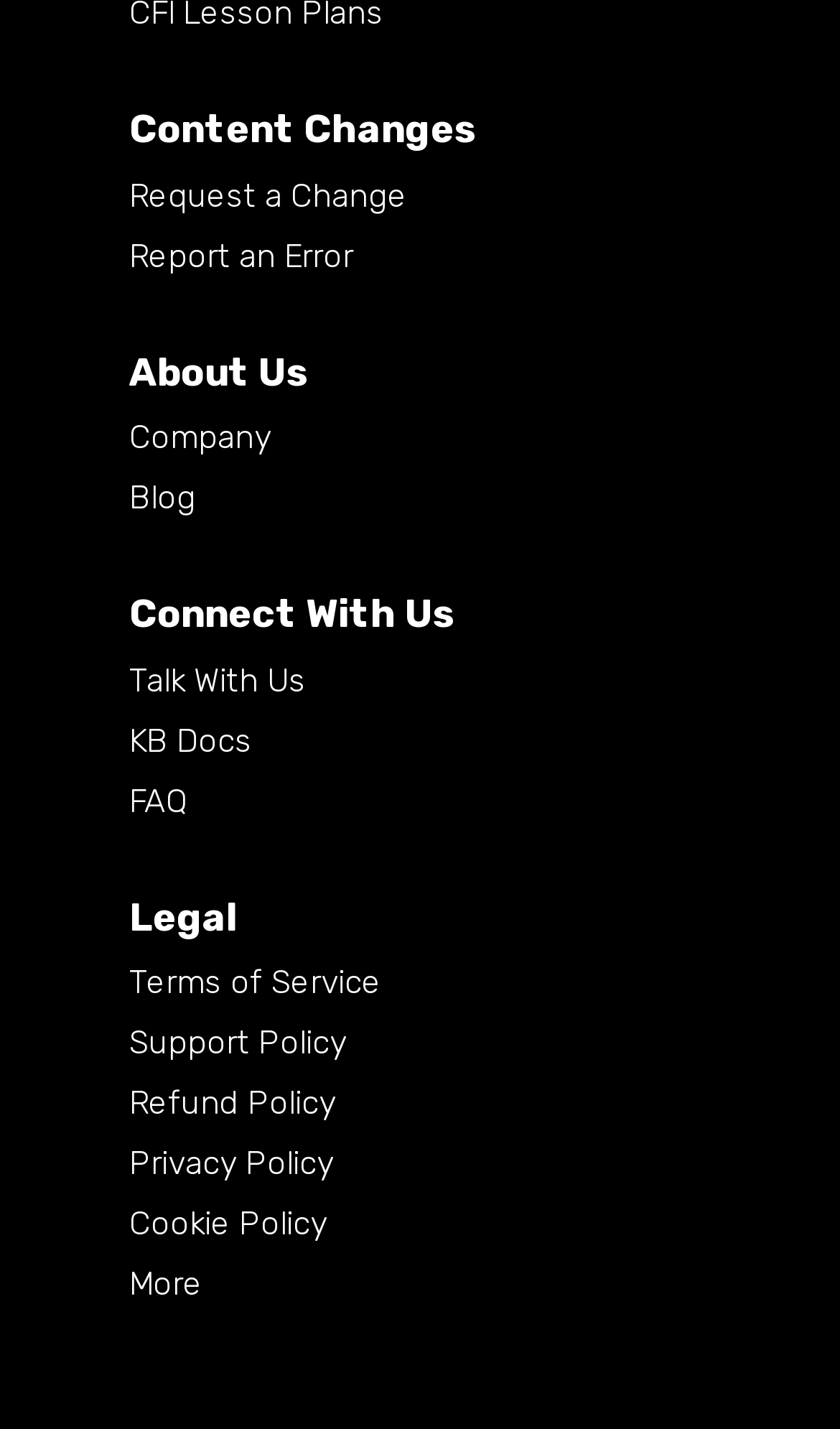Identify the bounding box coordinates for the UI element mentioned here: "Talk With Us". Provide the coordinates as four float values between 0 and 1, i.e., [left, top, right, bottom].

[0.154, 0.462, 0.364, 0.49]